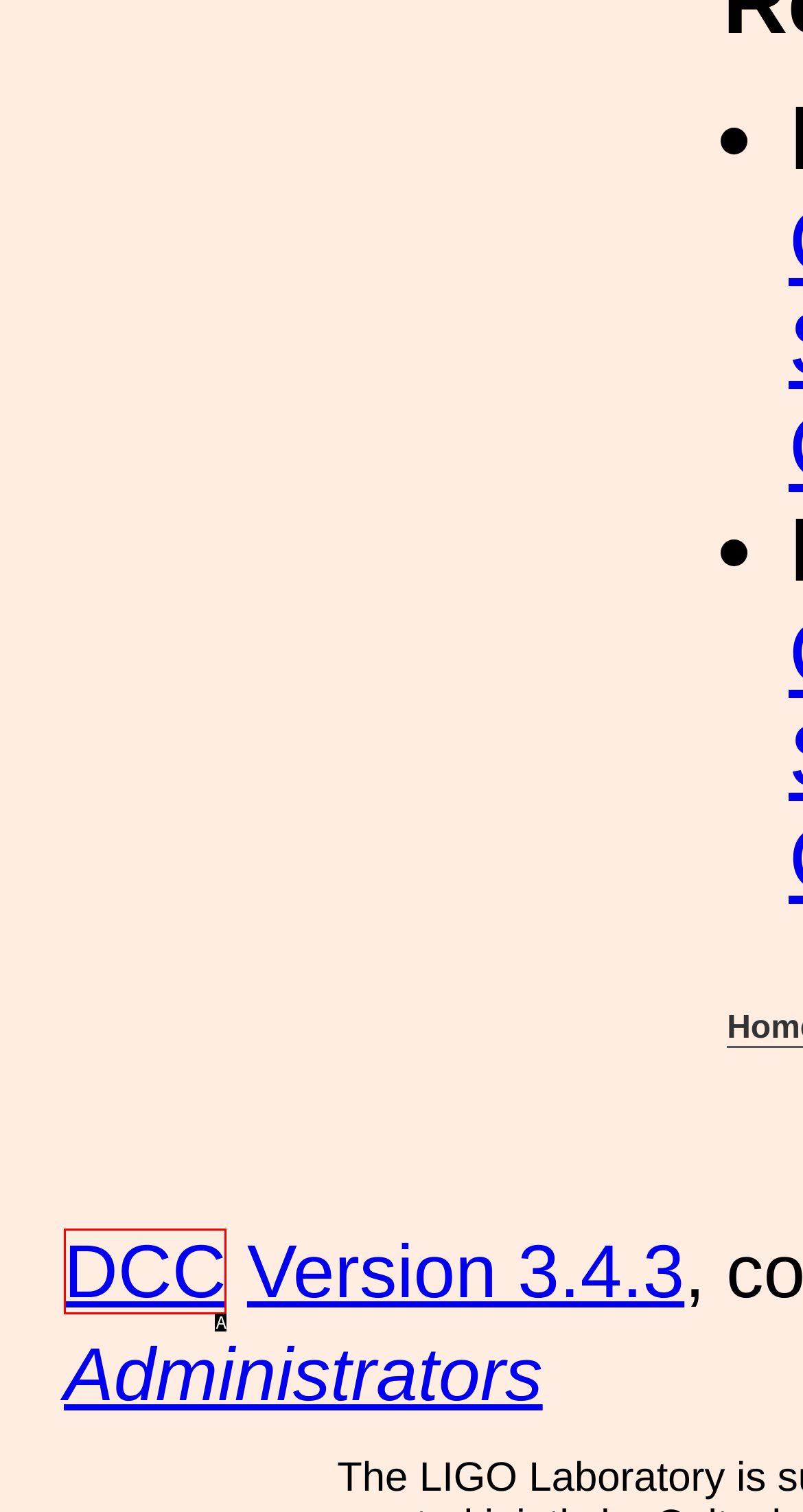Assess the description: DCC and select the option that matches. Provide the letter of the chosen option directly from the given choices.

A